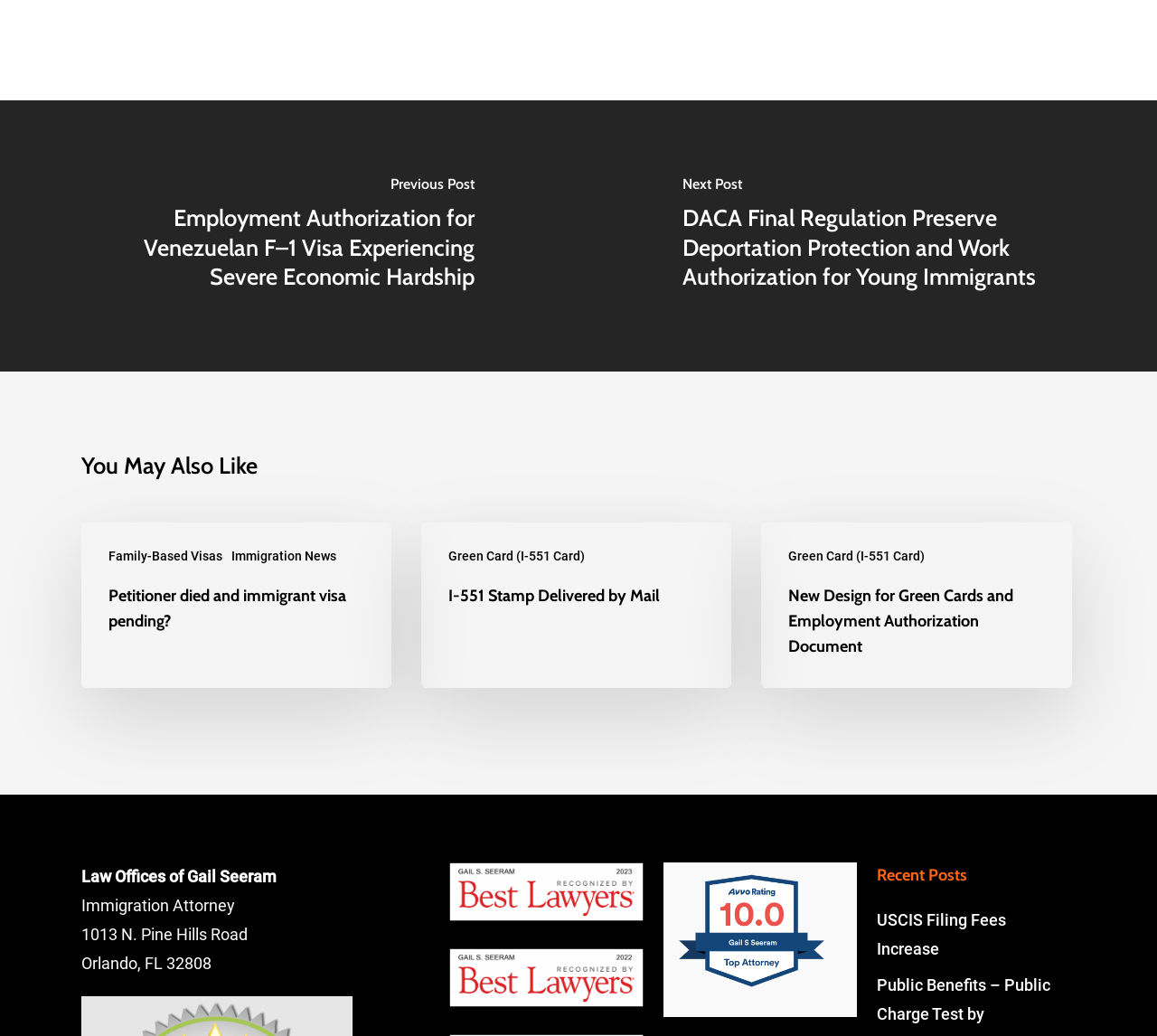Please respond to the question with a concise word or phrase:
How many figures are there on the webpage?

3